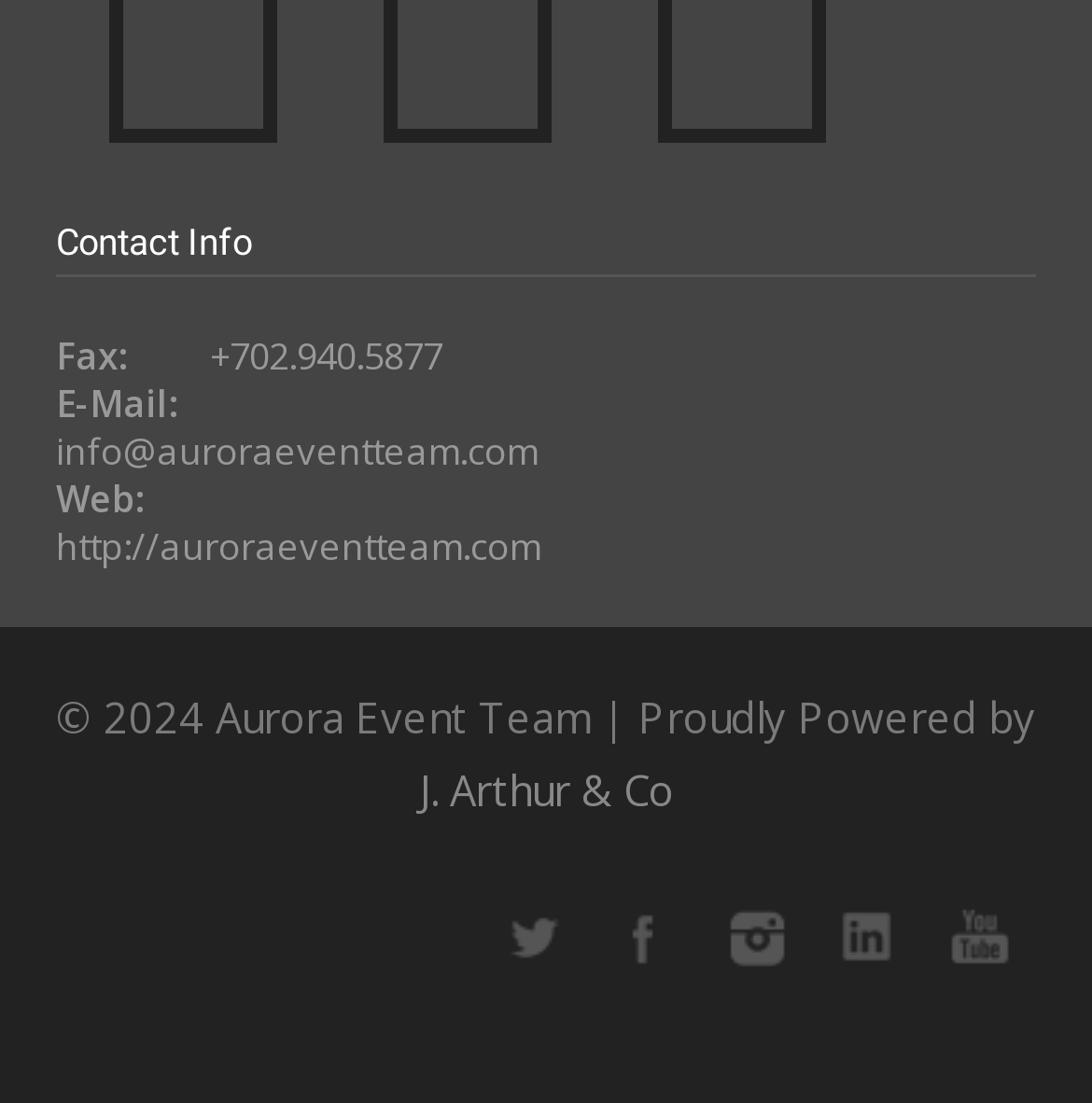Give the bounding box coordinates for this UI element: "J. Arthur & Co". The coordinates should be four float numbers between 0 and 1, arranged as [left, top, right, bottom].

[0.383, 0.69, 0.617, 0.741]